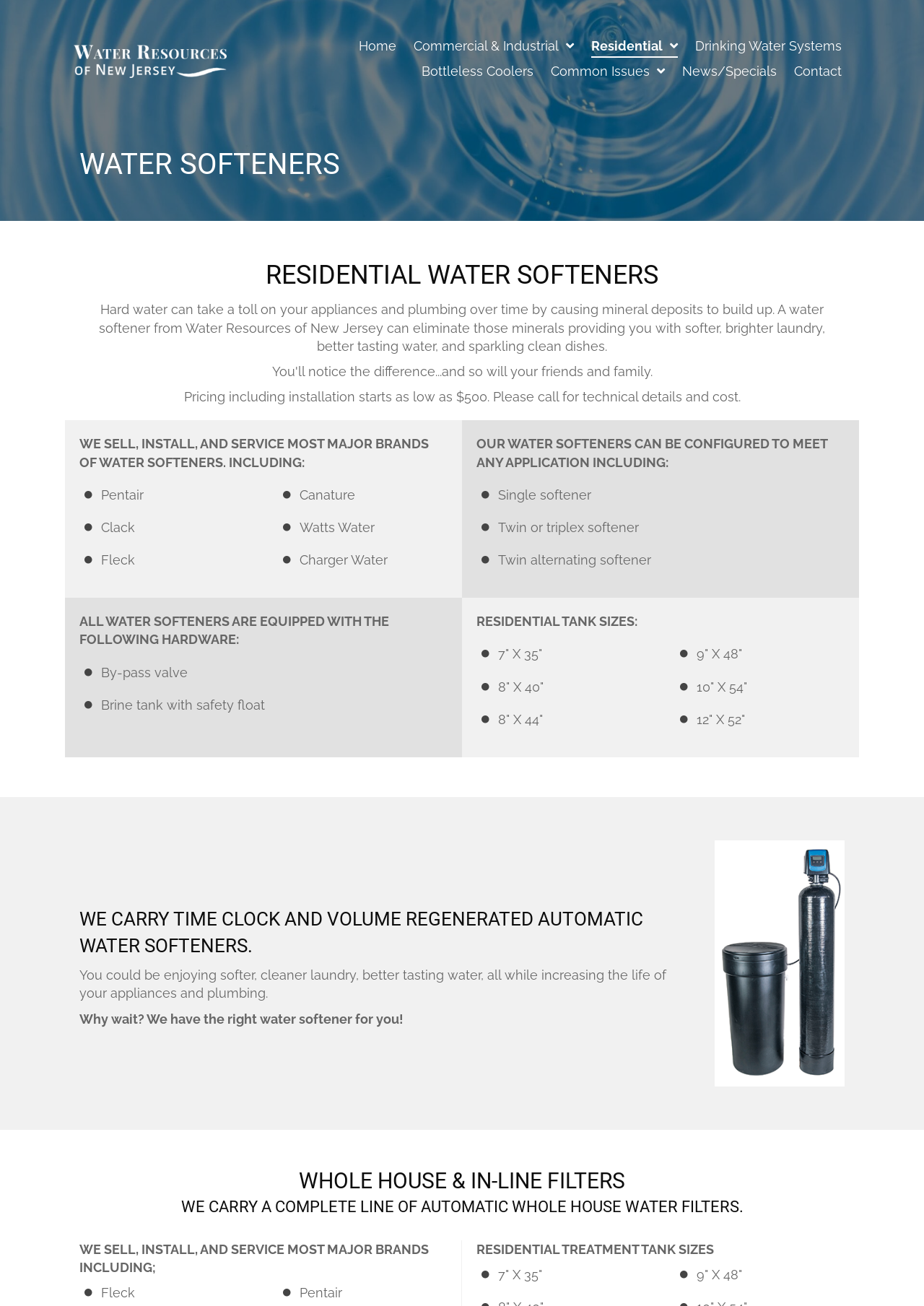Identify the bounding box coordinates for the UI element described as follows: parent_node: (OPTIONAL) name="url". Use the format (top-left x, top-left y, bottom-right x, bottom-right y) and ensure all values are floating point numbers between 0 and 1.

None